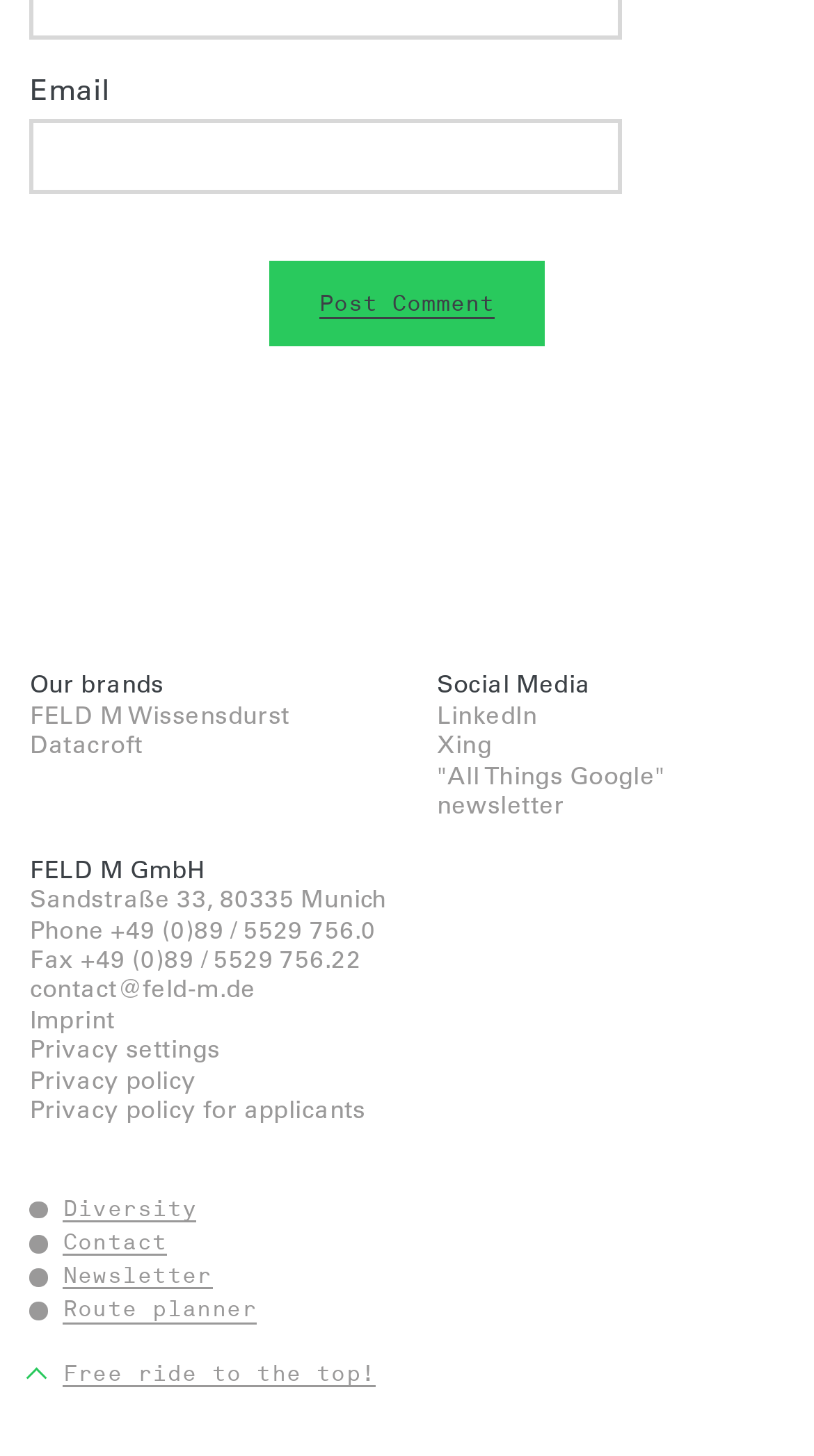Pinpoint the bounding box coordinates of the element to be clicked to execute the instruction: "Enter email".

[0.036, 0.082, 0.765, 0.134]